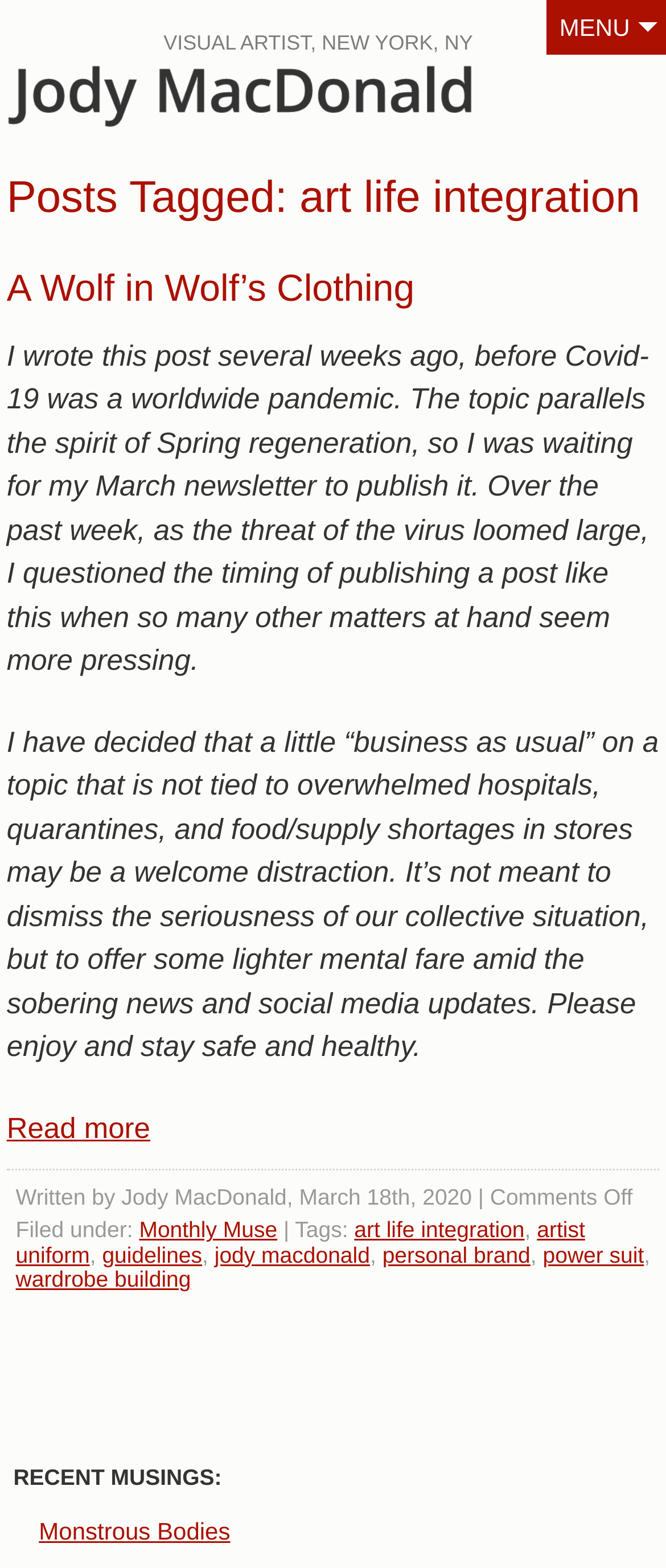Please identify the bounding box coordinates of where to click in order to follow the instruction: "Read the article 'Monstrous Bodies'".

[0.058, 0.967, 0.346, 0.985]